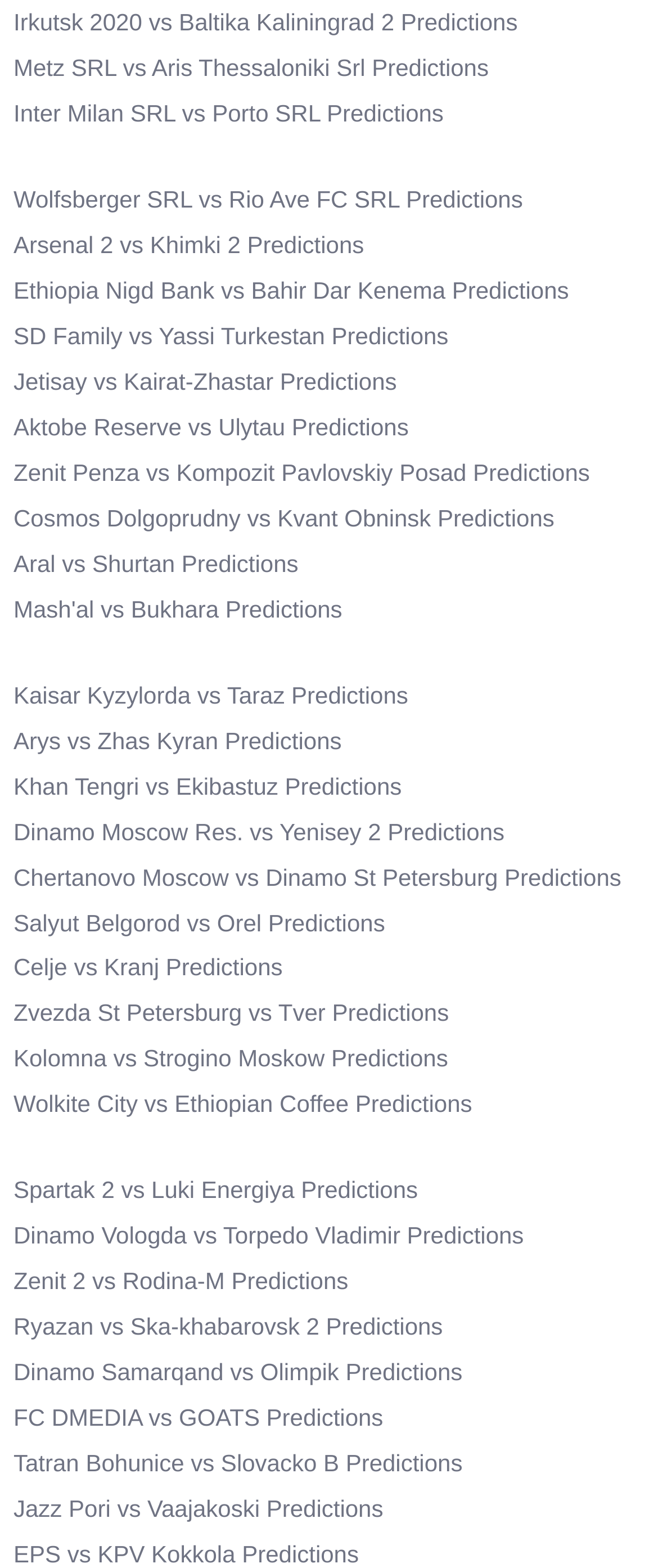Please locate the bounding box coordinates of the element that should be clicked to complete the given instruction: "View Arsenal 2 vs Khimki 2 Predictions".

[0.021, 0.148, 0.553, 0.165]